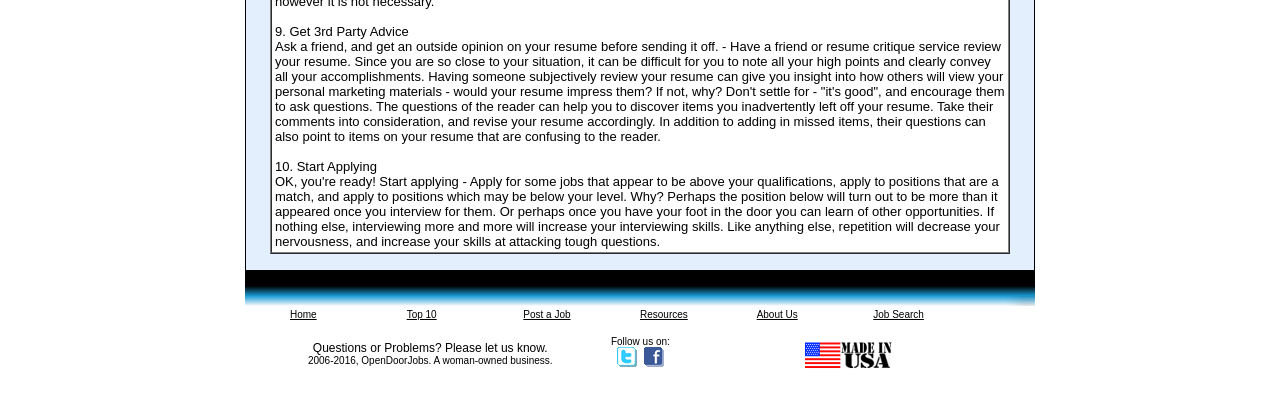Give a one-word or short phrase answer to this question: 
What is the 10th step in creating a resume?

Start Applying